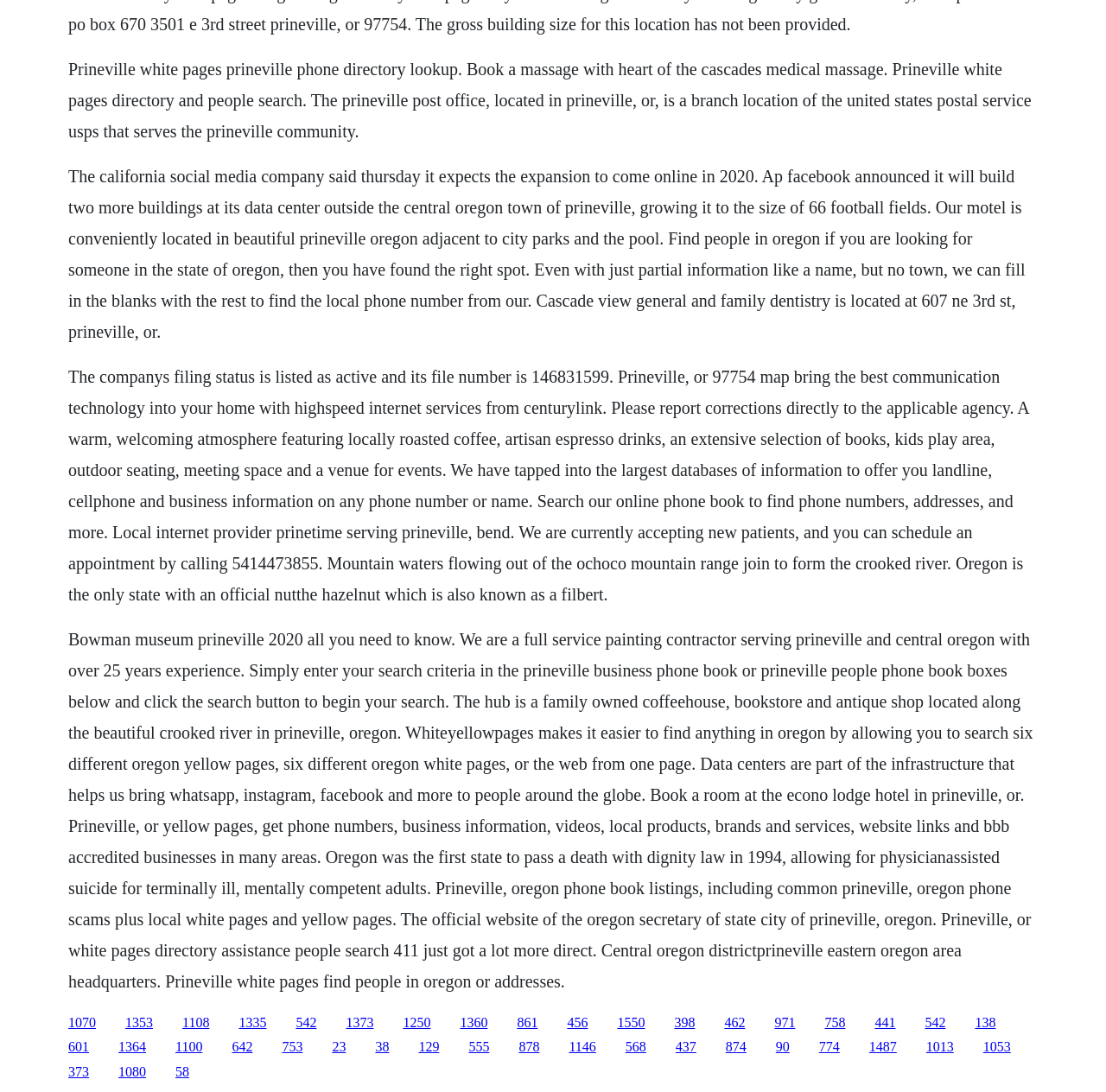Give a one-word or short phrase answer to the question: 
What is the name of the museum mentioned?

Bowman Museum